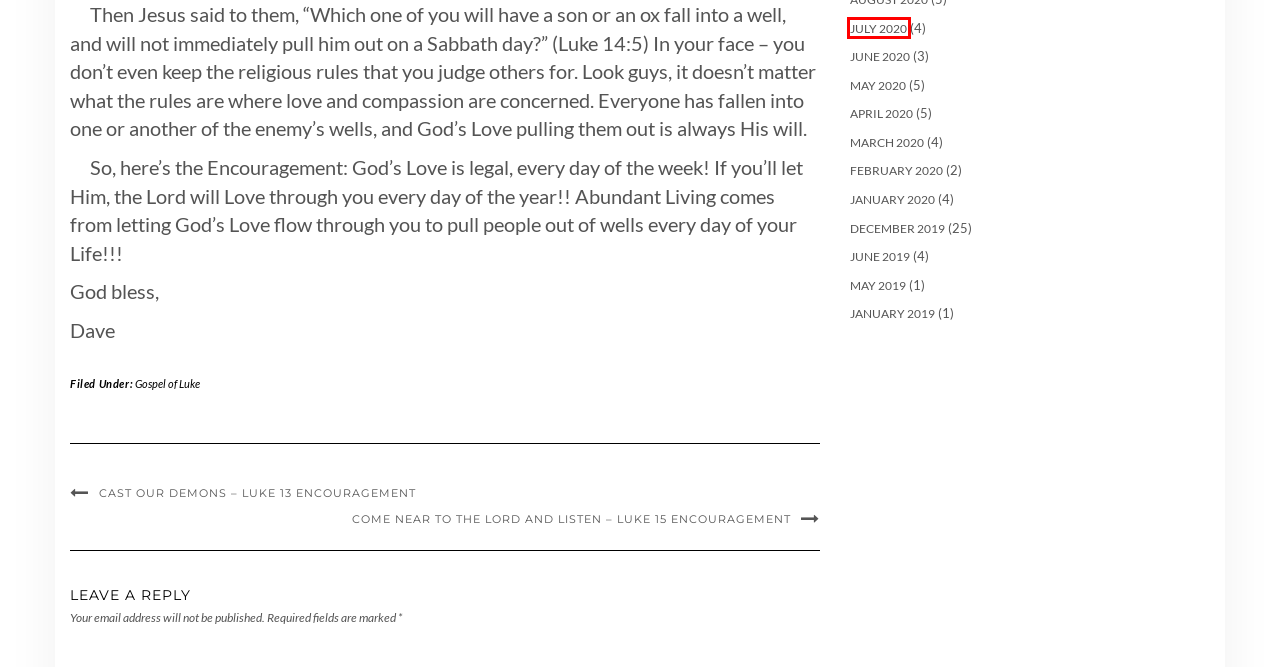Analyze the screenshot of a webpage featuring a red rectangle around an element. Pick the description that best fits the new webpage after interacting with the element inside the red bounding box. Here are the candidates:
A. February 2020 – Grace & Truth
B. July 2020 – Grace & Truth
C. May 2020 – Grace & Truth
D. December 2019 – Grace & Truth
E. January 2019 – Grace & Truth
F. June 2019 – Grace & Truth
G. Come near to the Lord and Listen – Luke 15 Encouragement – Grace & Truth
H. June 2020 – Grace & Truth

B